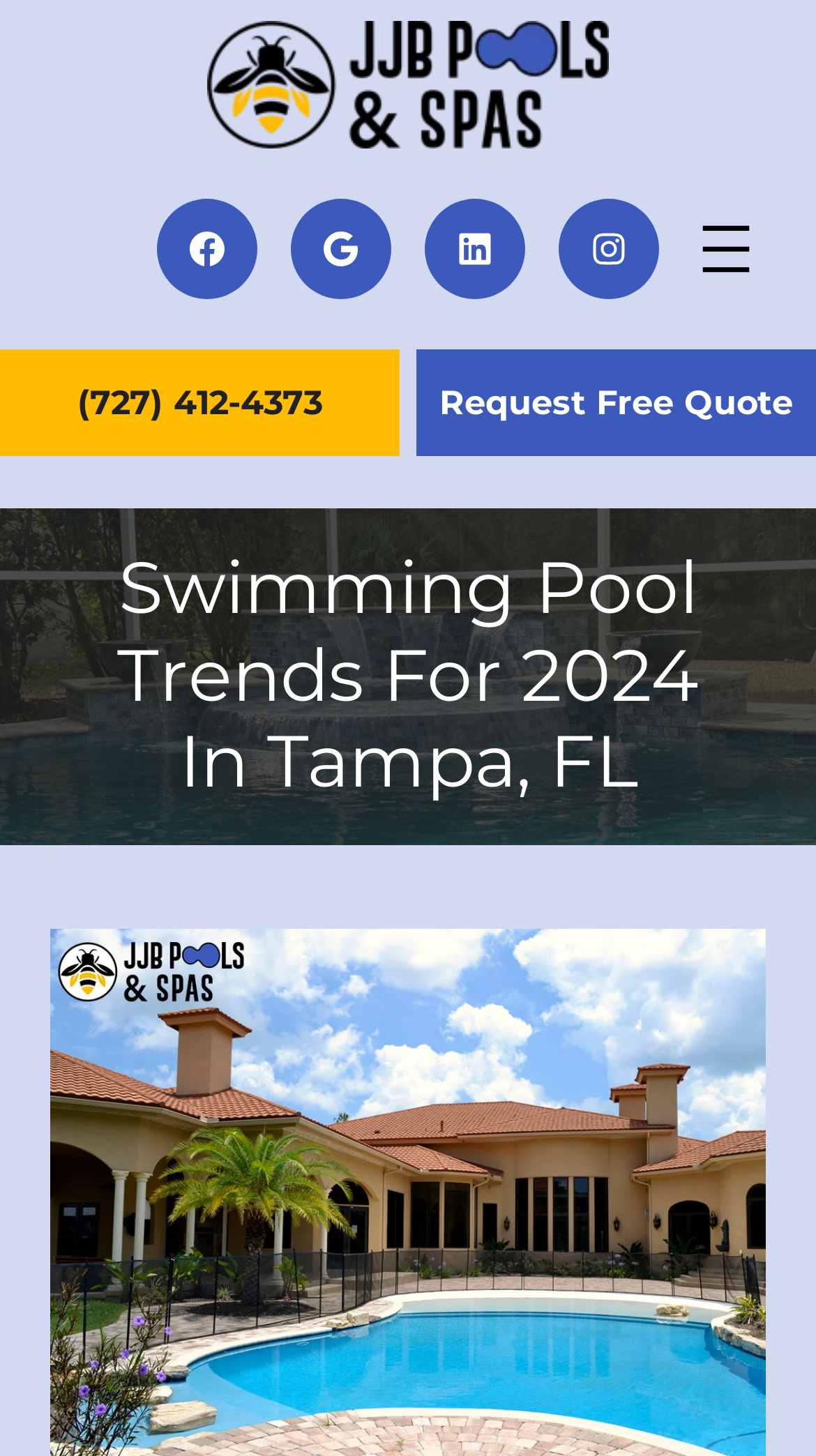What is the company name?
Please respond to the question with a detailed and informative answer.

The company name can be found in the top-left corner of the webpage, where it is written as a link and accompanied by an image with the same name.